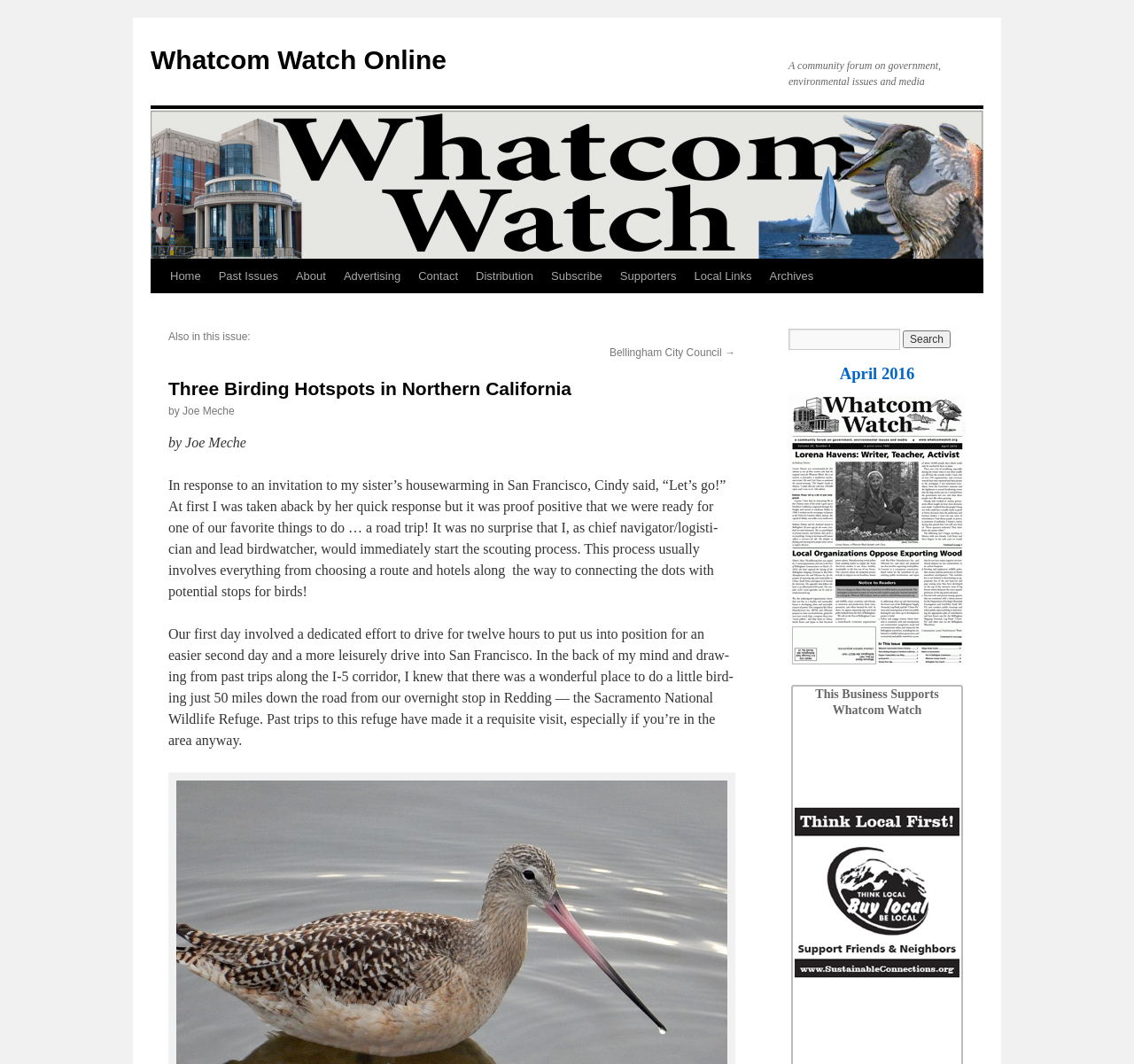Describe all the key features of the webpage in detail.

The webpage is about an online publication called Whatcom Watch Online, which features articles on government, environmental issues, and media. At the top, there is a link to the publication's name, followed by a brief description of the community forum. Below this, there is a "Skip to content" link, and then a navigation menu with links to various sections, including Home, Past Issues, About, Advertising, Contact, Distribution, Subscribe, Supporters, Local Links, and Archives.

The main content of the page is an article titled "Three Birding Hotspots in Northern California" by Joe Meche. The article is divided into paragraphs, with the first paragraph describing a road trip to San Francisco and the author's enthusiasm for birdwatching. The second paragraph discusses the Sacramento National Wildlife Refuge, a popular spot for birding.

To the right of the article, there is a search bar with a textbox and a "Search" button. Below the search bar, there are links to related articles or archives, including "April 2016". Further down, there is a section that appears to be a business supporter or advertiser, with the text "This Business Supports" and "Whatcom Watch".

Throughout the page, there are no images, but there are several links and navigation elements that allow users to explore the publication's content.